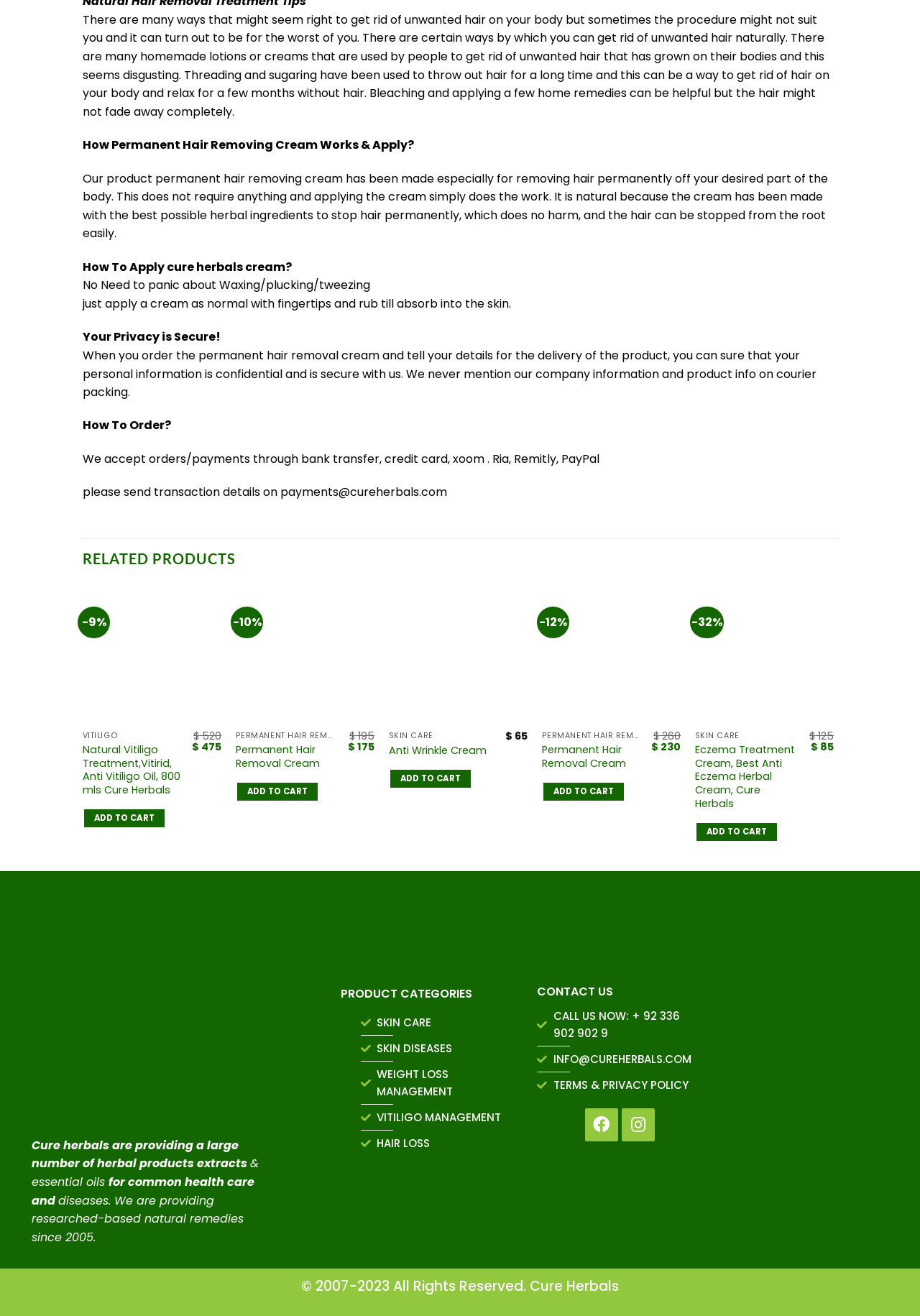Please answer the following question using a single word or phrase: 
What is the purpose of the 'PERMANENT HAIR REMOVAL CREAM' product?

To remove hair permanently